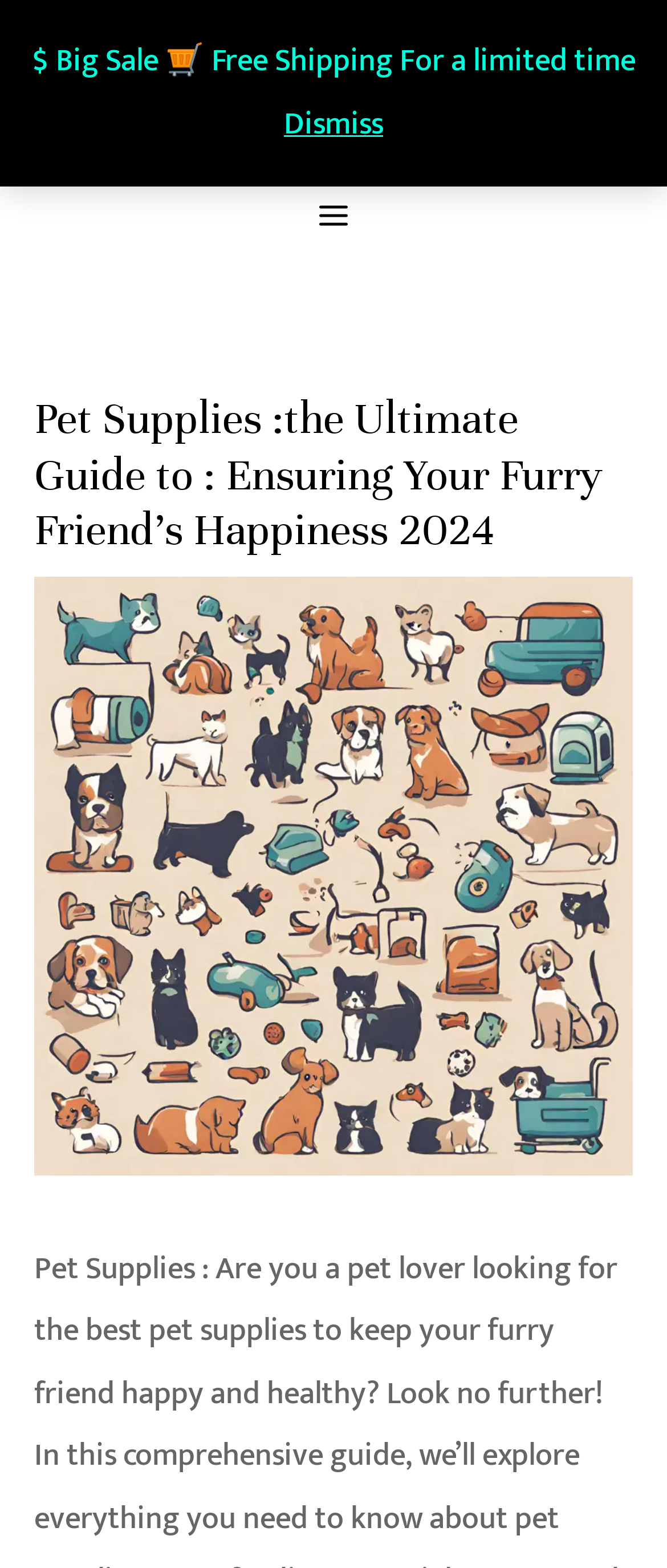Generate the main heading text from the webpage.

Pet Supplies :the Ultimate Guide to : Ensuring Your Furry Friend’s Happiness 2024